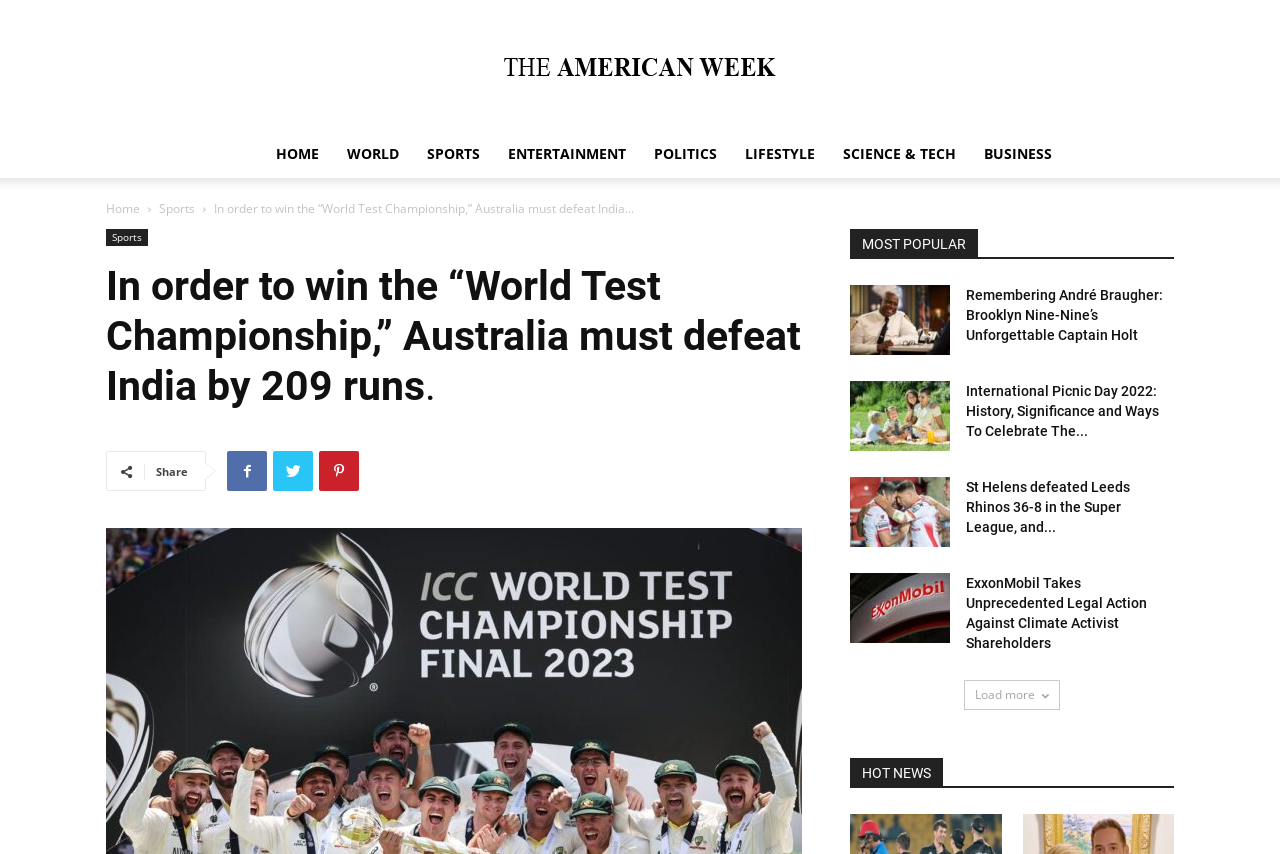Please identify the bounding box coordinates of the element that needs to be clicked to perform the following instruction: "Read the article about 'St Helens defeated Leeds Rhinos 36-8 in the Super League'".

[0.664, 0.559, 0.742, 0.641]